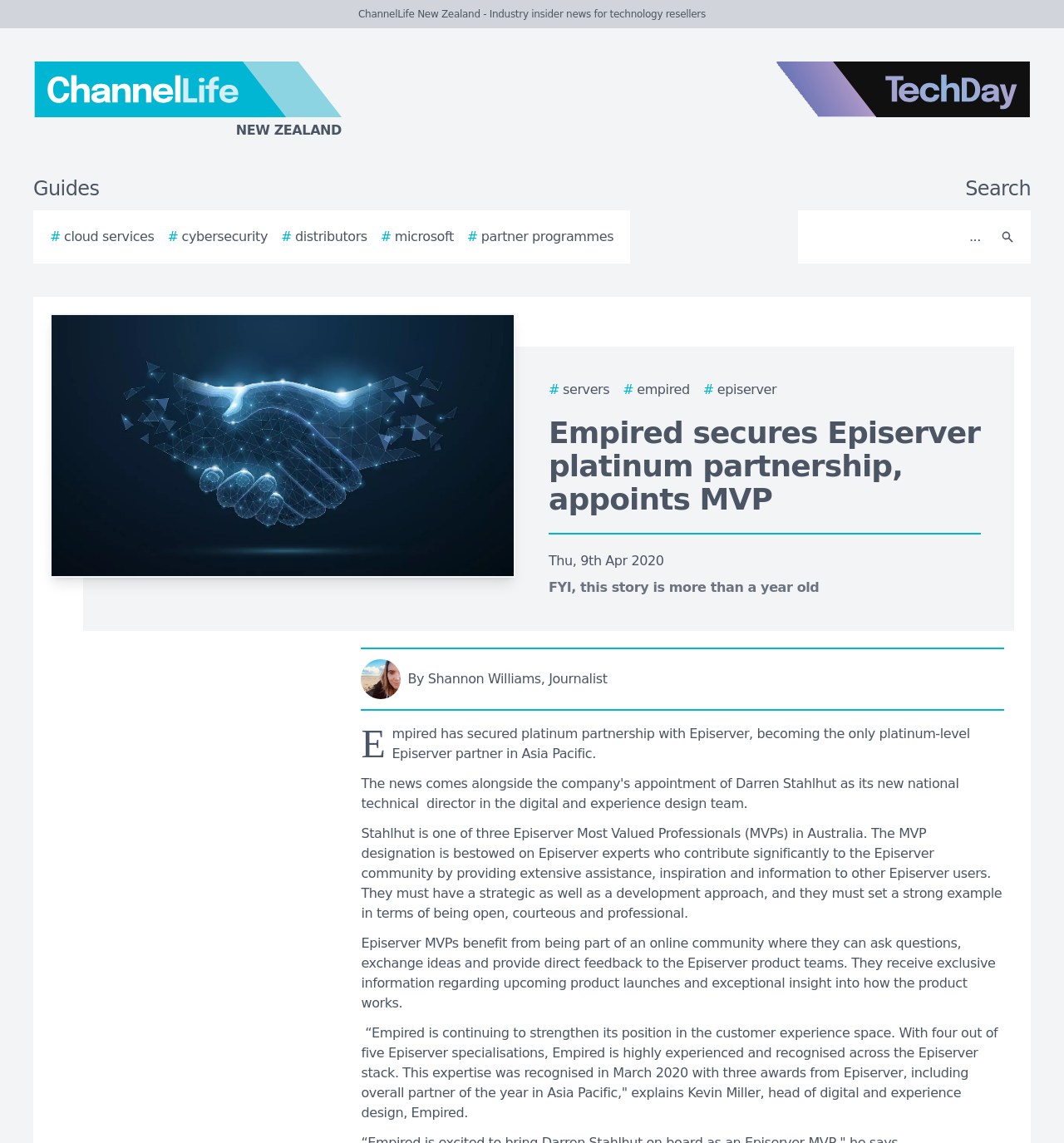What is Empired's position in the customer experience space?
Can you offer a detailed and complete answer to this question?

I read the article and found the quote from Kevin Miller, head of digital and experience design, Empired, which says 'Empired is continuing to strengthen its position in the customer experience space'.